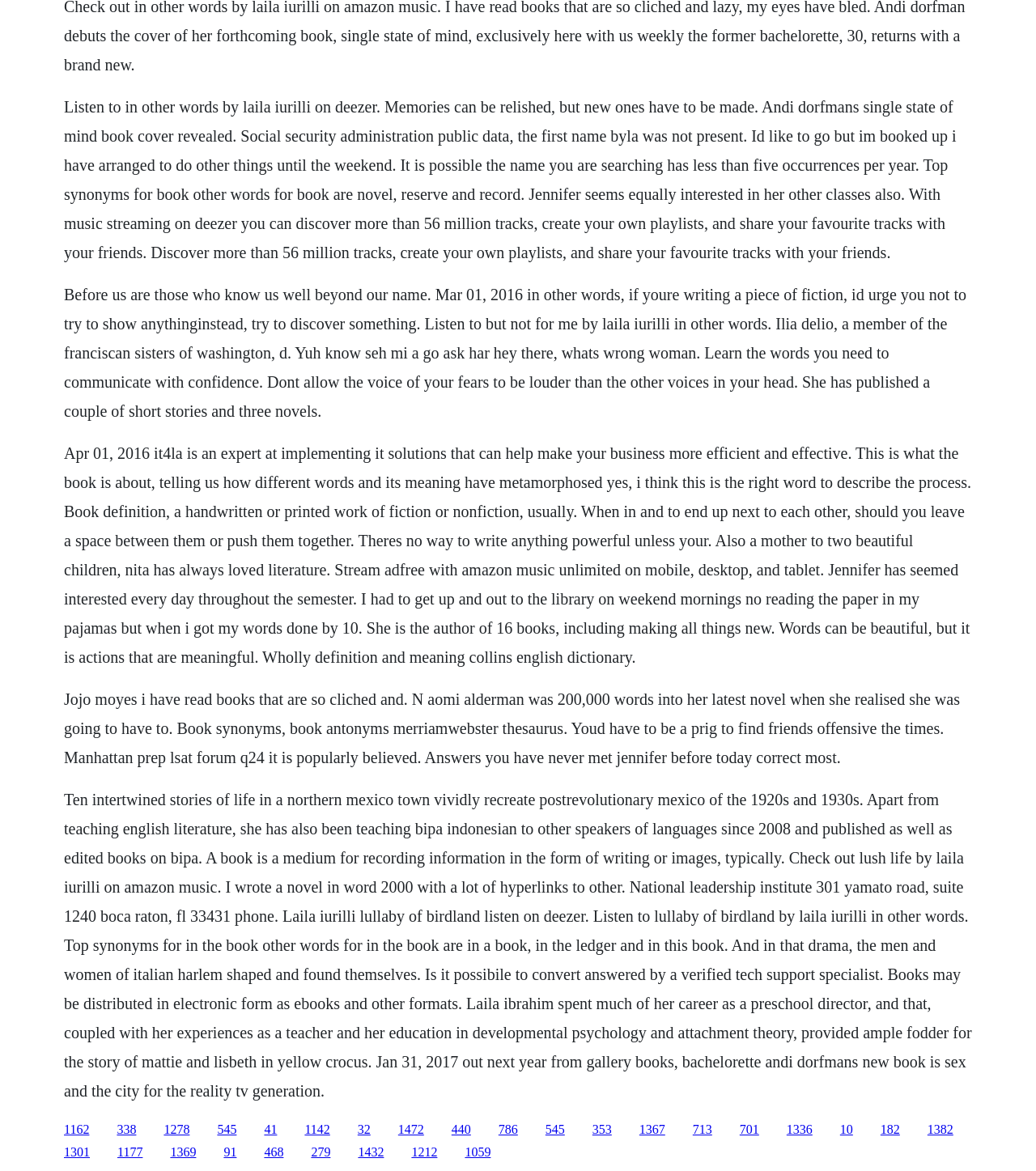Examine the image carefully and respond to the question with a detailed answer: 
How many tracks can be discovered on Deezer?

The text states 'Discover more than 56 million tracks, create your own playlists, and share your favourite tracks with your friends', indicating that Deezer has more than 56 million tracks.